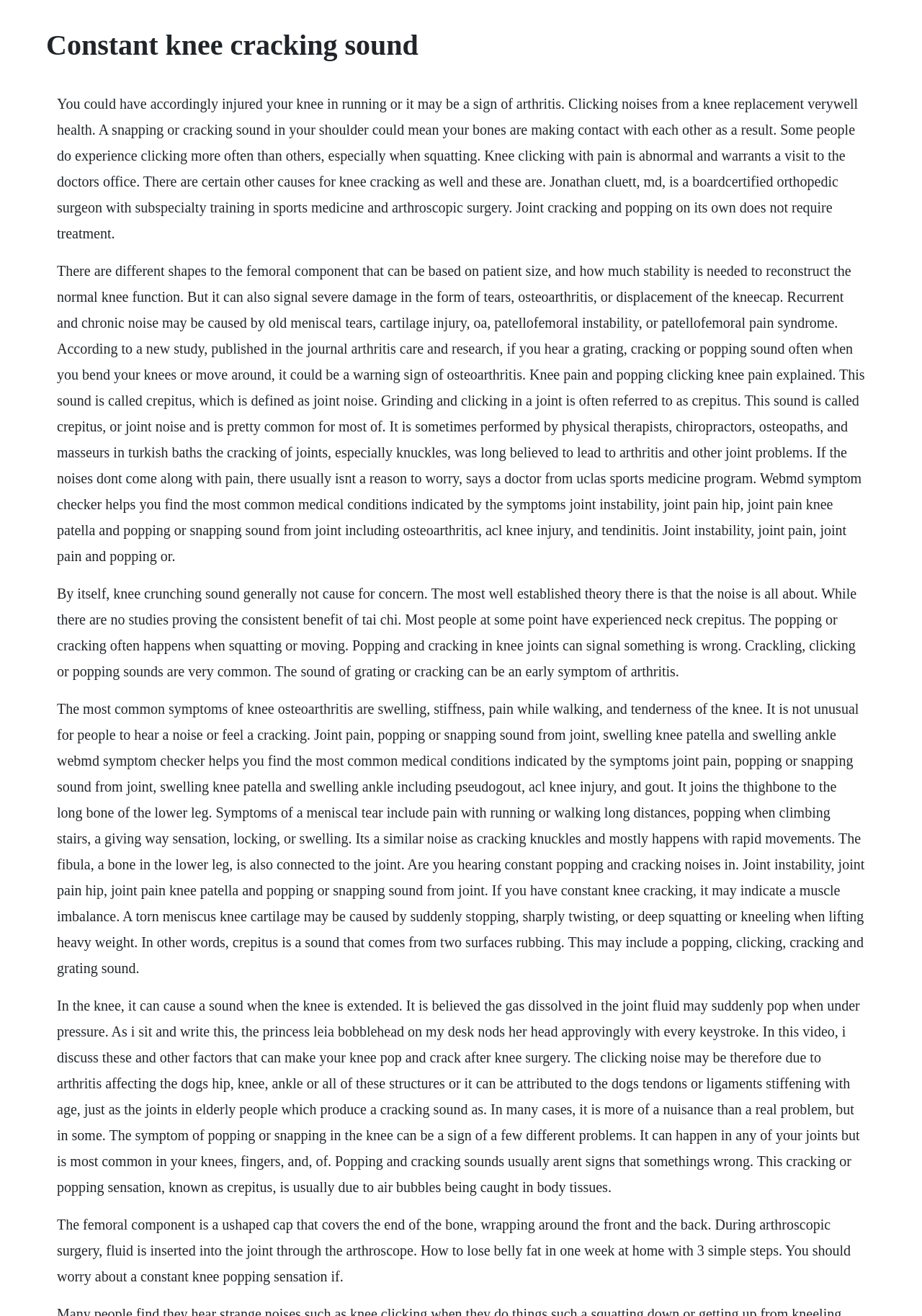What can cause knee clicking with pain?
Please provide a full and detailed response to the question.

The webpage mentions that knee clicking with pain is abnormal and warrants a visit to the doctor's office. It also lists various causes of knee cracking, including injury or arthritis, which can lead to knee clicking with pain. This information is found in the StaticText element with bounding box coordinates [0.062, 0.073, 0.931, 0.183].